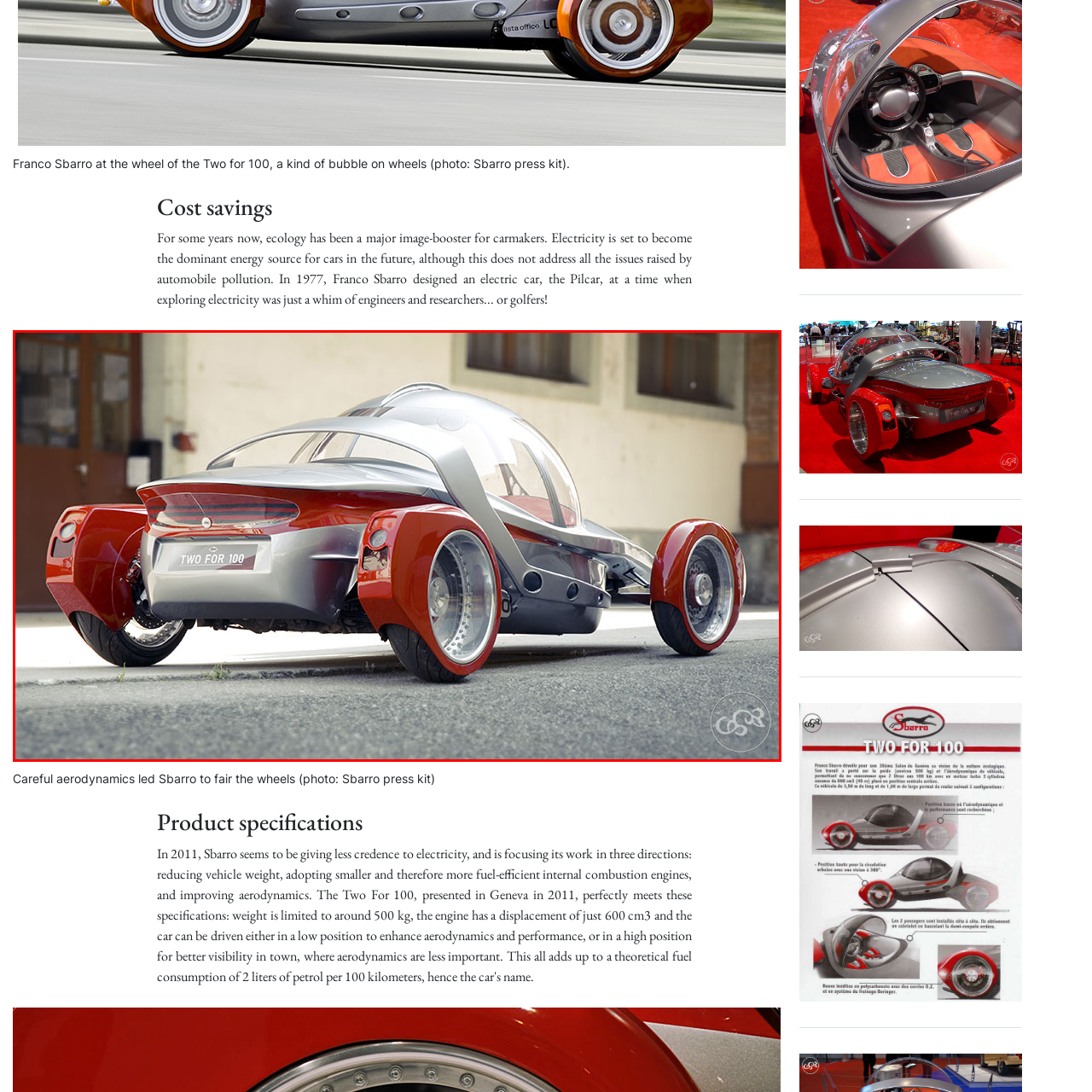Give a detailed account of the scene depicted in the image inside the red rectangle.

The image showcases the innovative "Two for 100," a unique car designed by Franco Sbarro, notable for its distinctive aerodynamic shape and futuristic design. The vehicle features a streamlined body, emphasizing both style and functionality. The transparent dome and curvy contours enhance its modern aesthetic, while the fairing of the wheels reflects a commitment to minimizing air resistance. This striking model stands out with a vibrant red and silver color scheme, further emphasizing its avant-garde feel. Originally conceived in a time when electric vehicles were just beginning to emerge, the Two for 100 symbolizes the blending of imaginative engineering with ecological awareness, marking a significant milestone in automotive design history. The image is part of a press kit showcasing Sbarro's pioneering work in electric vehicle technology.